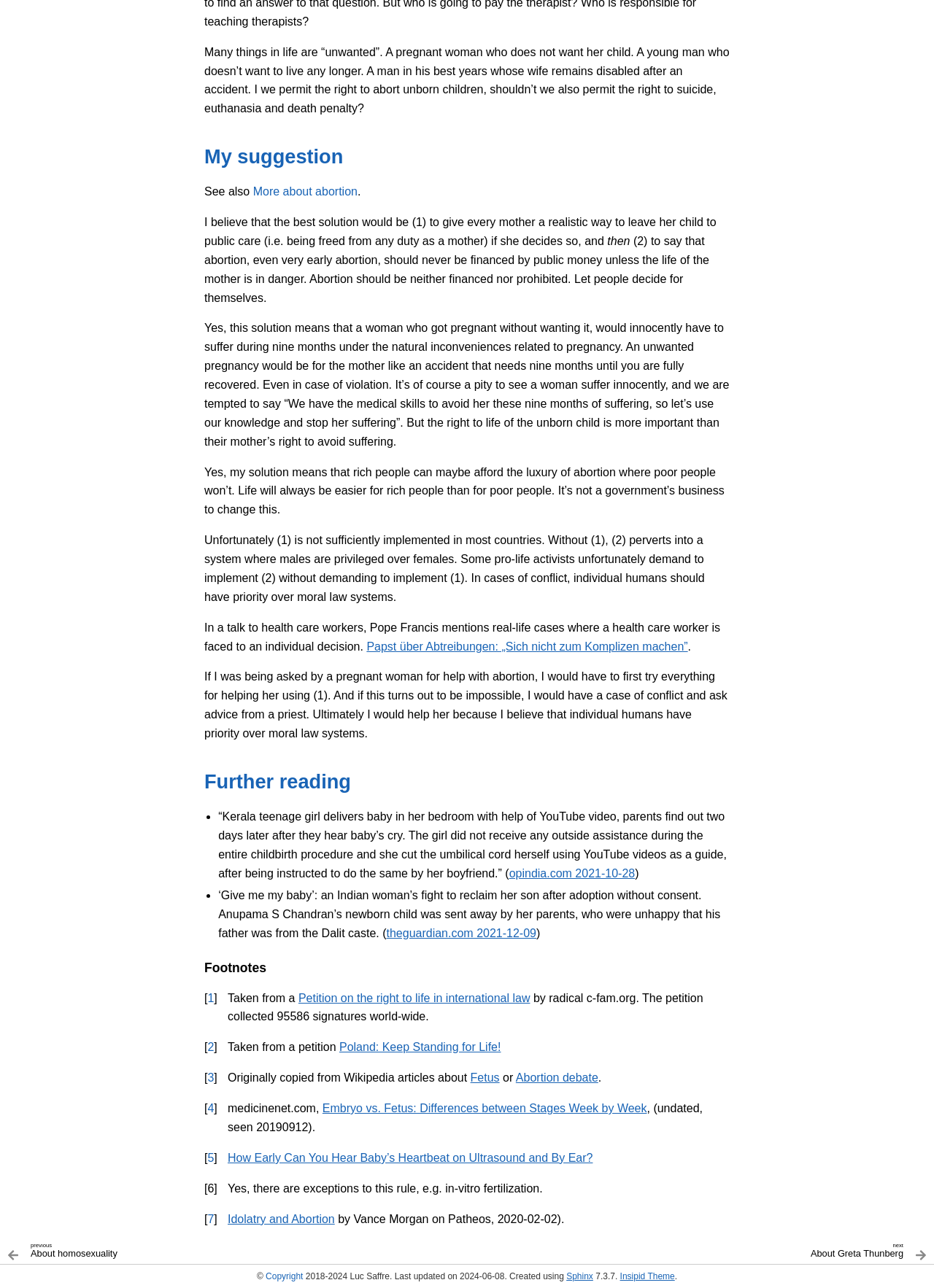Please identify the bounding box coordinates of the region to click in order to complete the task: "Click on 'Previous topic'". The coordinates must be four float numbers between 0 and 1, specified as [left, top, right, bottom].

[0.008, 0.959, 0.5, 0.981]